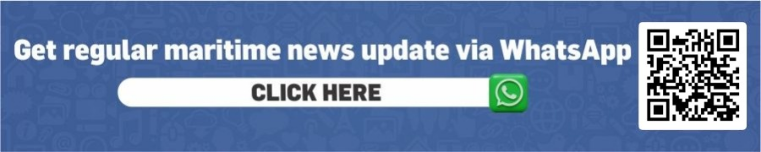What is the background color of the banner?
Please provide a single word or phrase as the answer based on the screenshot.

Subtle blue